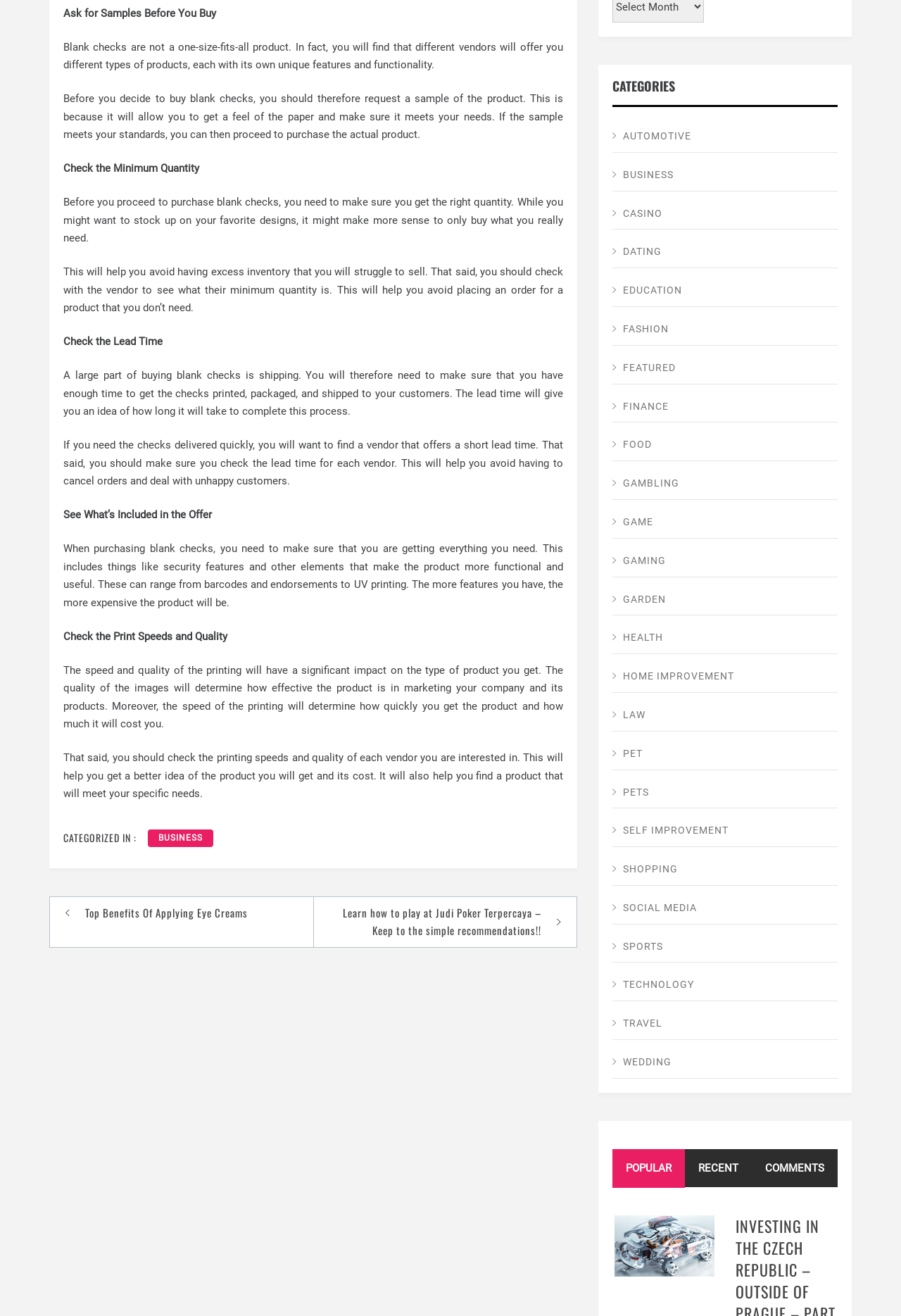Please reply with a single word or brief phrase to the question: 
Why is it important to check the minimum quantity?

To avoid excess inventory